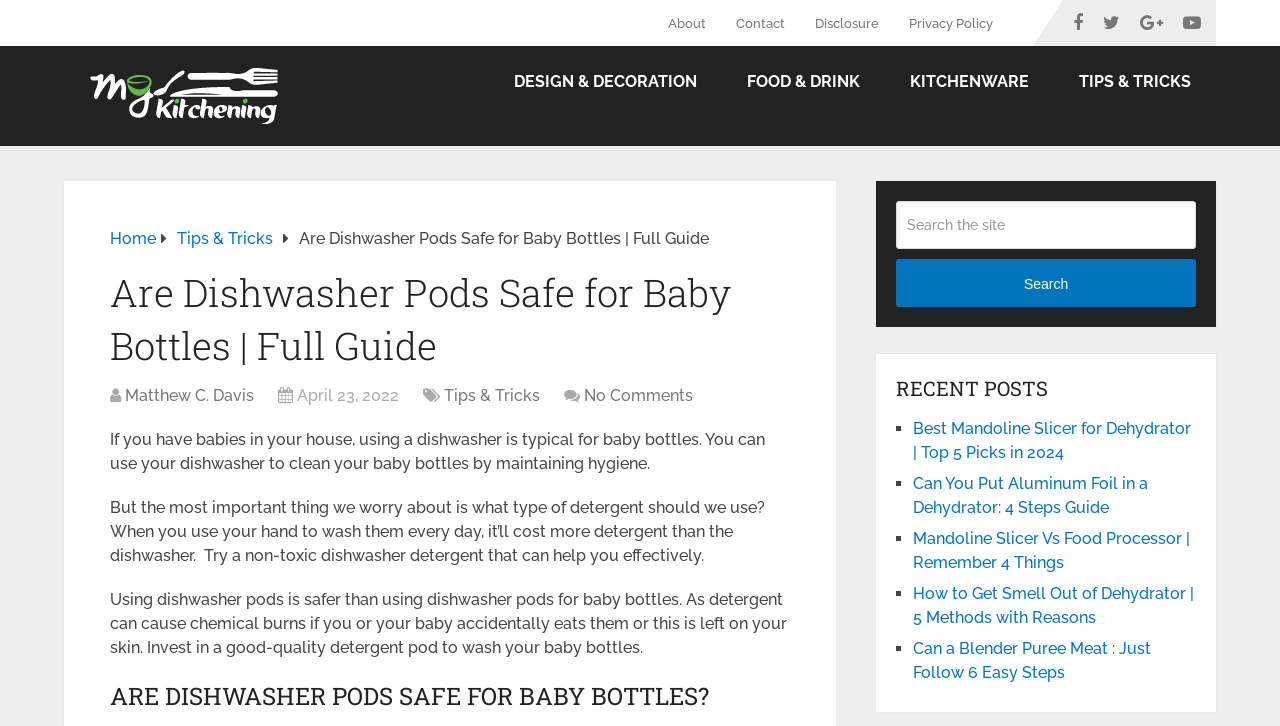Determine the bounding box coordinates for the area you should click to complete the following instruction: "Click on the 'About' link".

[0.522, 0.0, 0.563, 0.063]